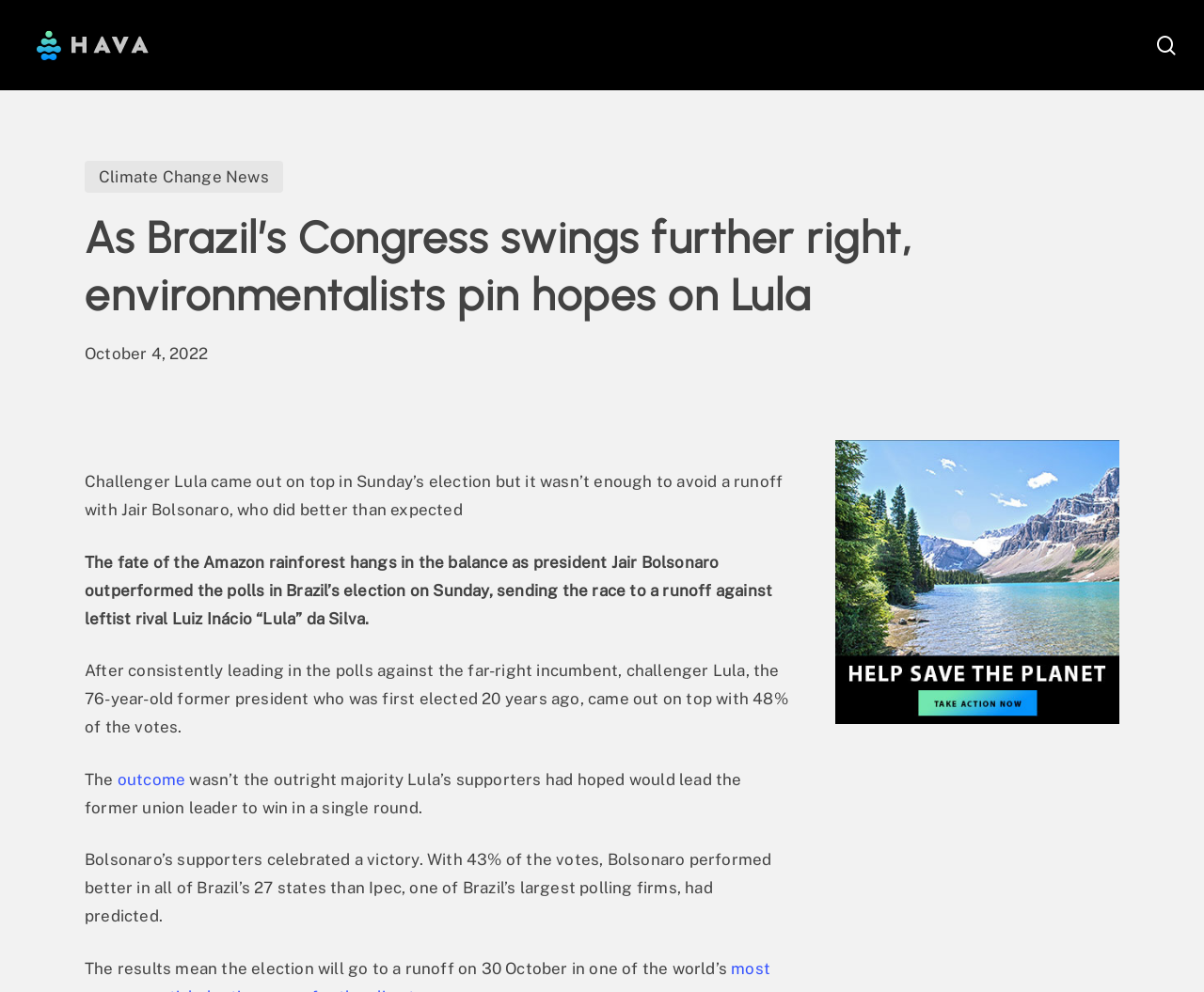What is the percentage of votes received by Lula?
Answer the question with detailed information derived from the image.

I found the percentage of votes received by Lula by reading the static text element that says 'challenger Lula, the 76-year-old former president who was first elected 20 years ago, came out on top with 48% of the votes'.